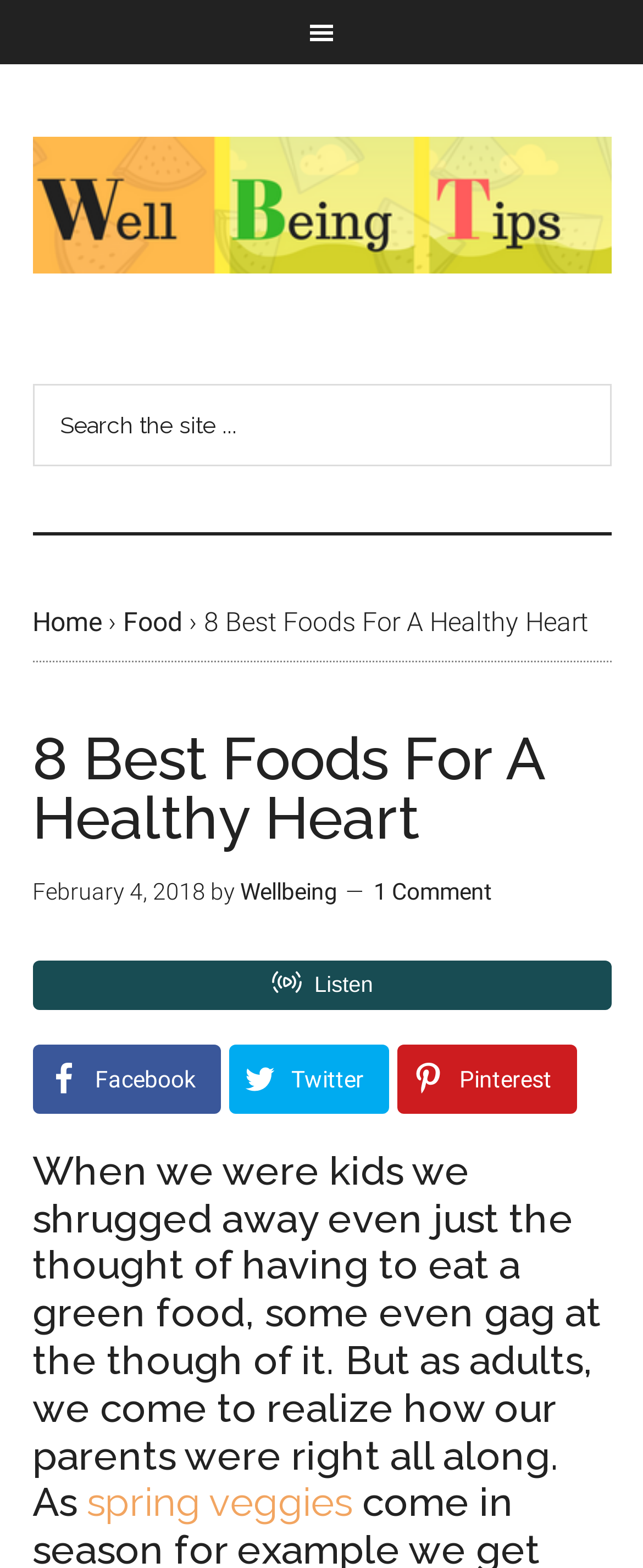Show the bounding box coordinates for the element that needs to be clicked to execute the following instruction: "Share on Facebook". Provide the coordinates in the form of four float numbers between 0 and 1, i.e., [left, top, right, bottom].

[0.05, 0.666, 0.342, 0.71]